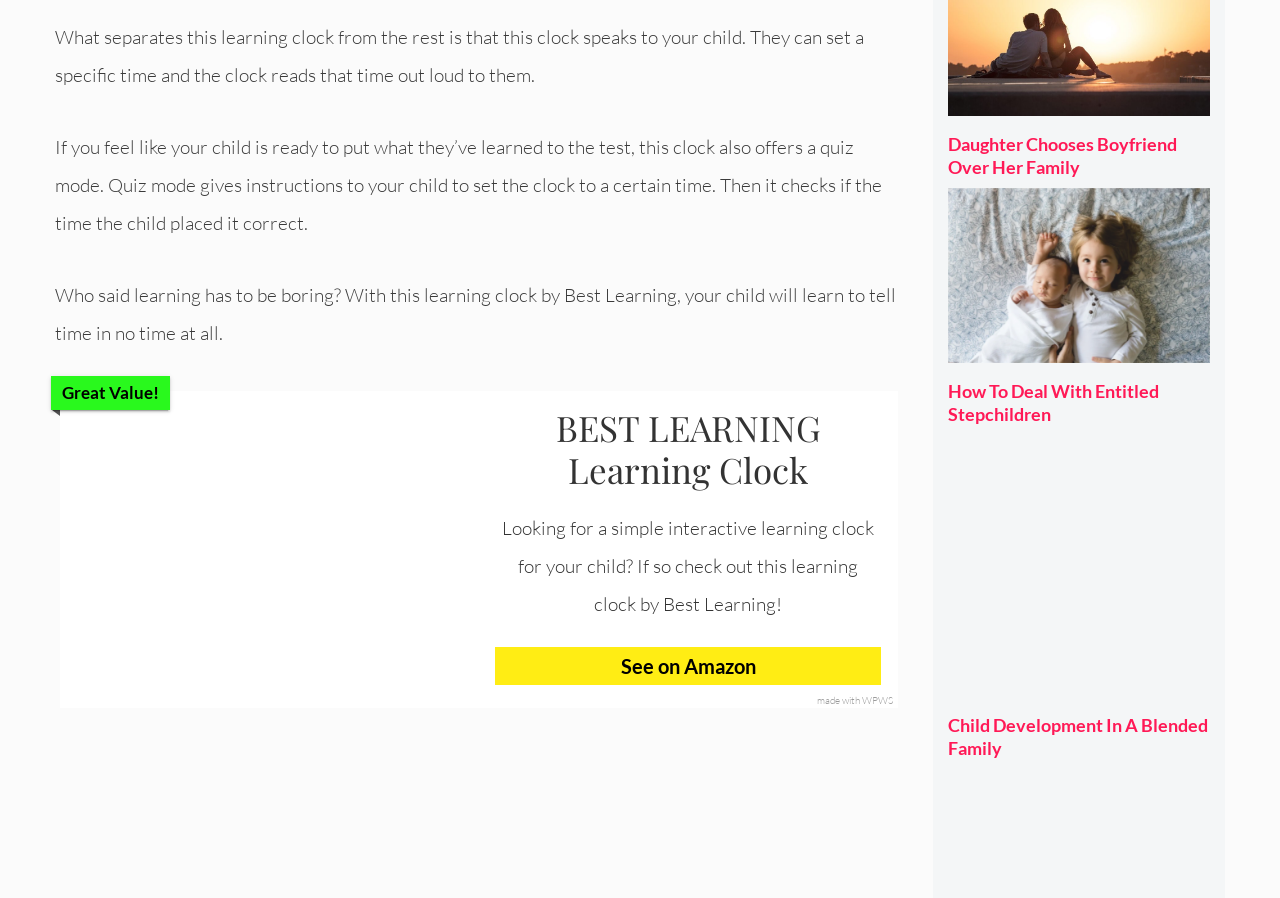Can you specify the bounding box coordinates for the region that should be clicked to fulfill this instruction: "Click on the 'Best Learning Learning Clock' link".

[0.053, 0.456, 0.367, 0.768]